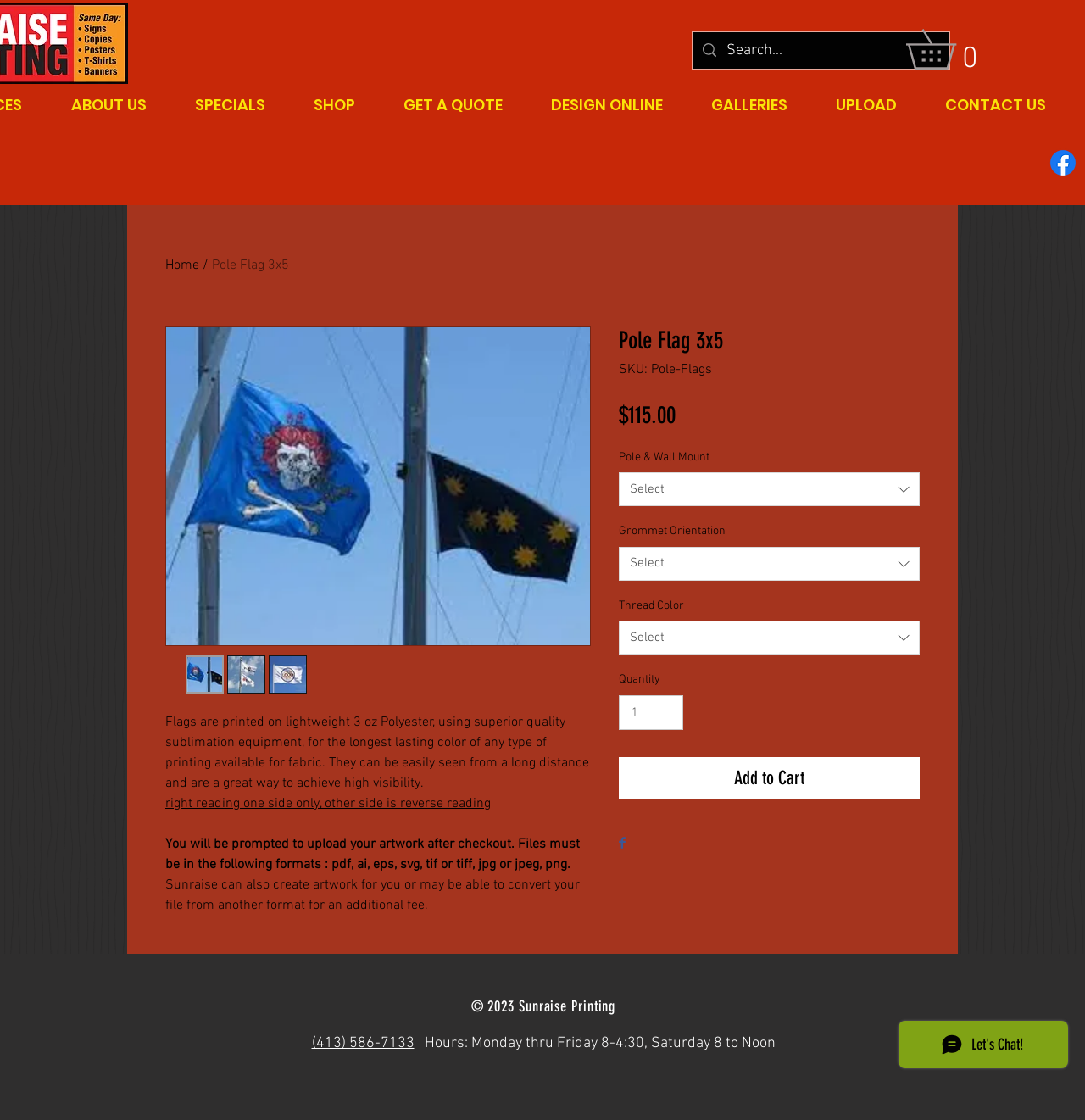What is the material of the flag?
Using the visual information from the image, give a one-word or short-phrase answer.

3 oz Polyester